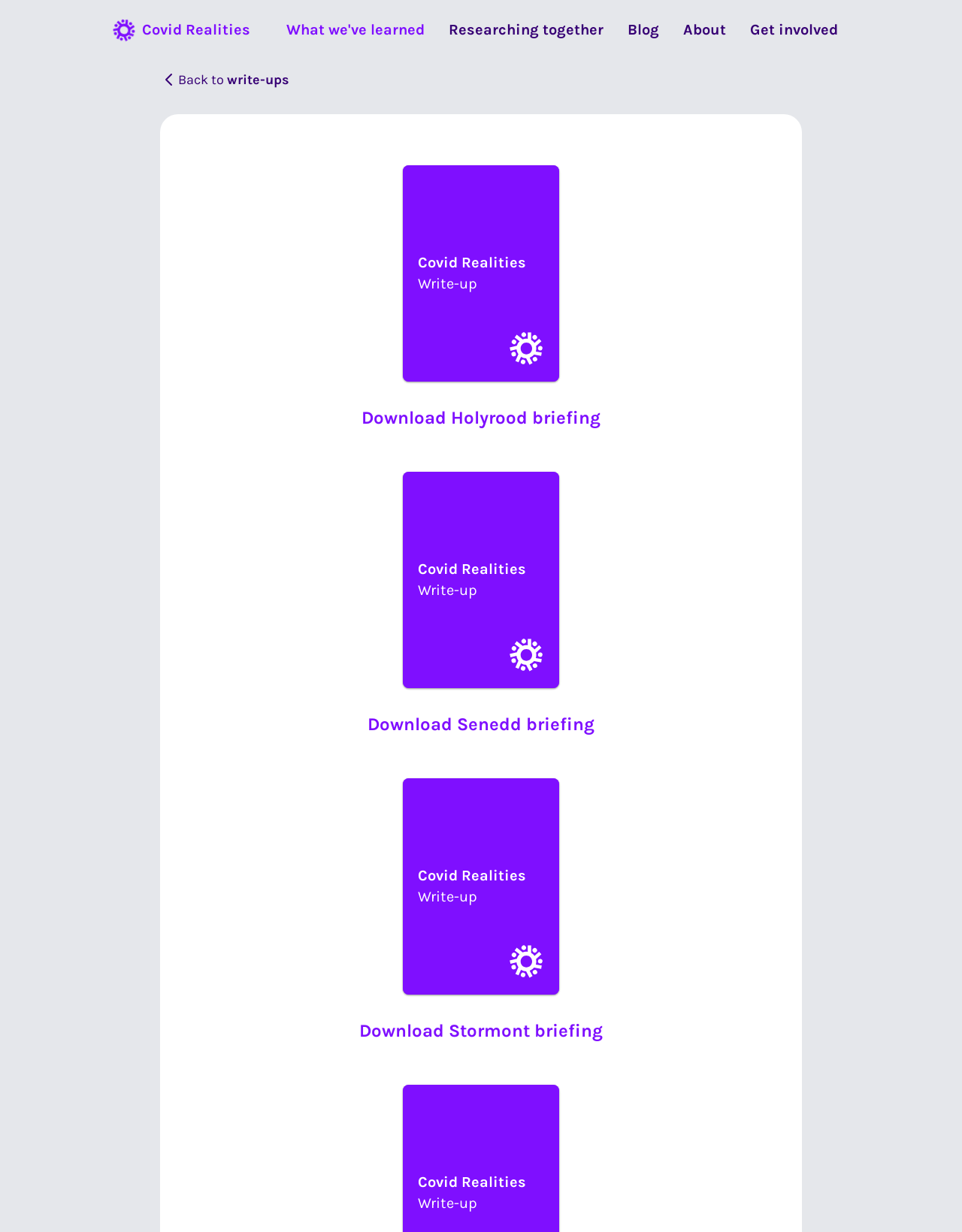Can you specify the bounding box coordinates of the area that needs to be clicked to fulfill the following instruction: "Go to Blog page"?

[0.64, 0.009, 0.698, 0.045]